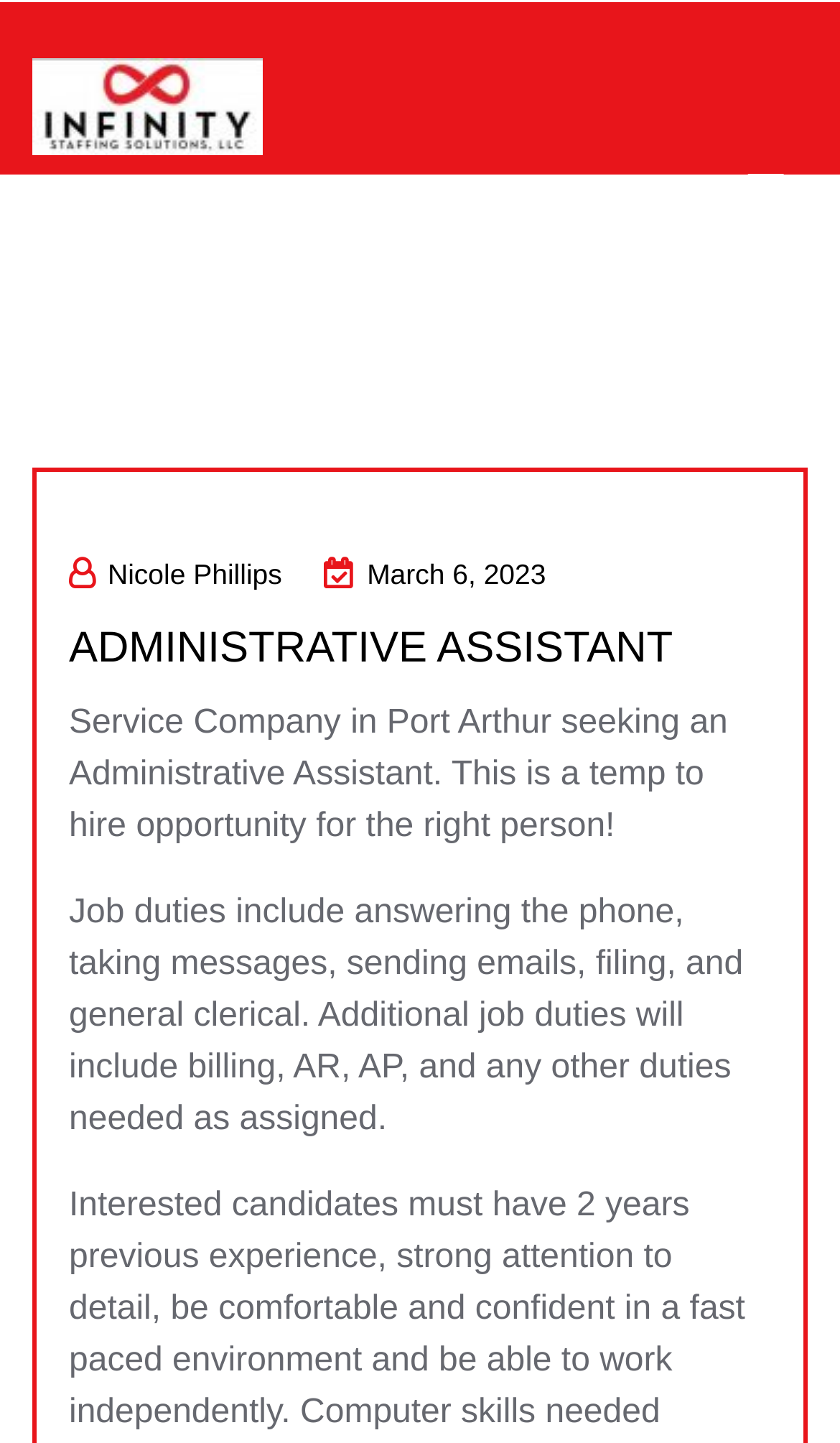Given the description: "March 6, 2023", determine the bounding box coordinates of the UI element. The coordinates should be formatted as four float numbers between 0 and 1, [left, top, right, bottom].

[0.386, 0.387, 0.65, 0.409]